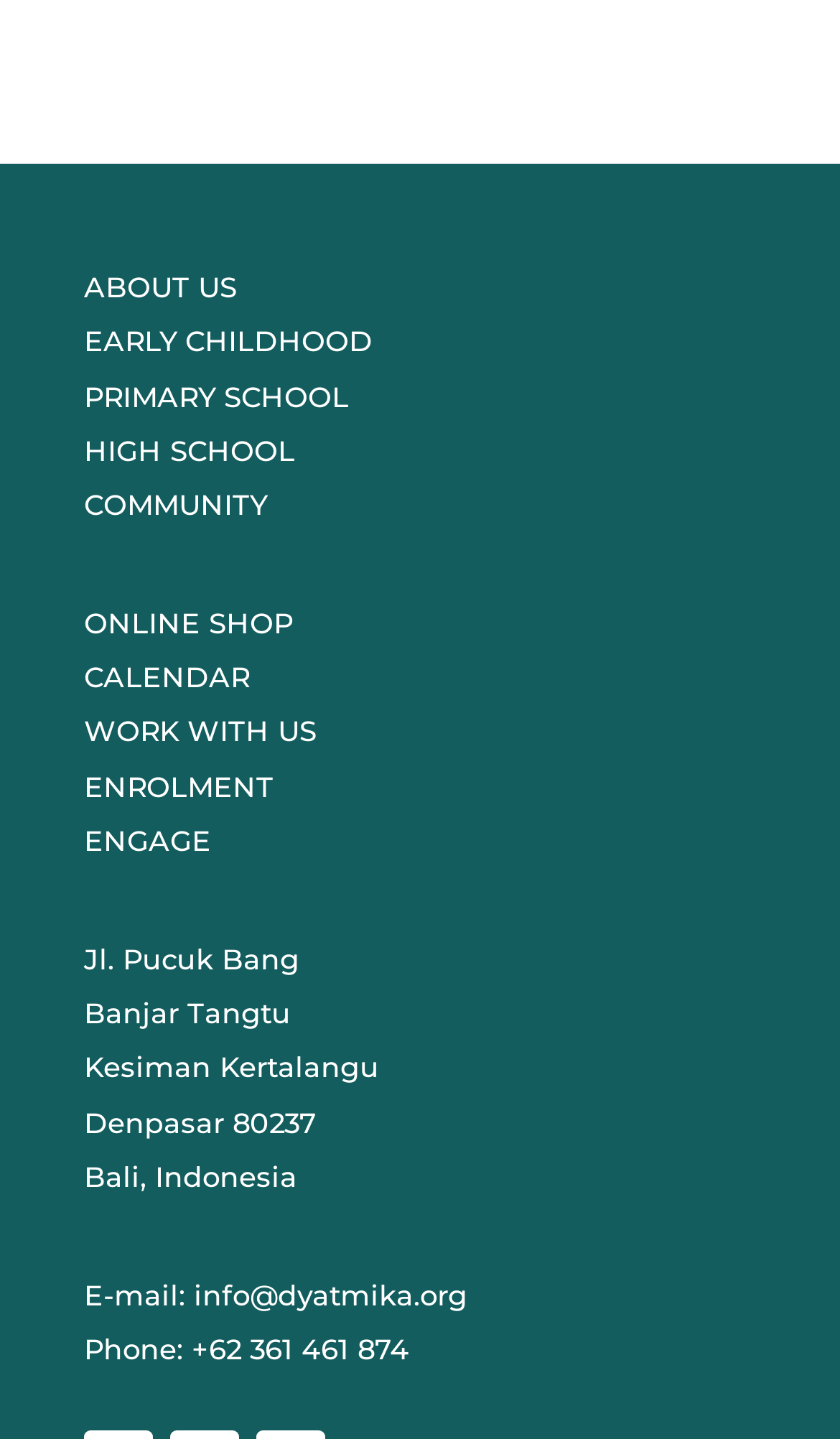What is the name of the street?
Look at the image and respond with a one-word or short phrase answer.

Jl. Pucuk Bang